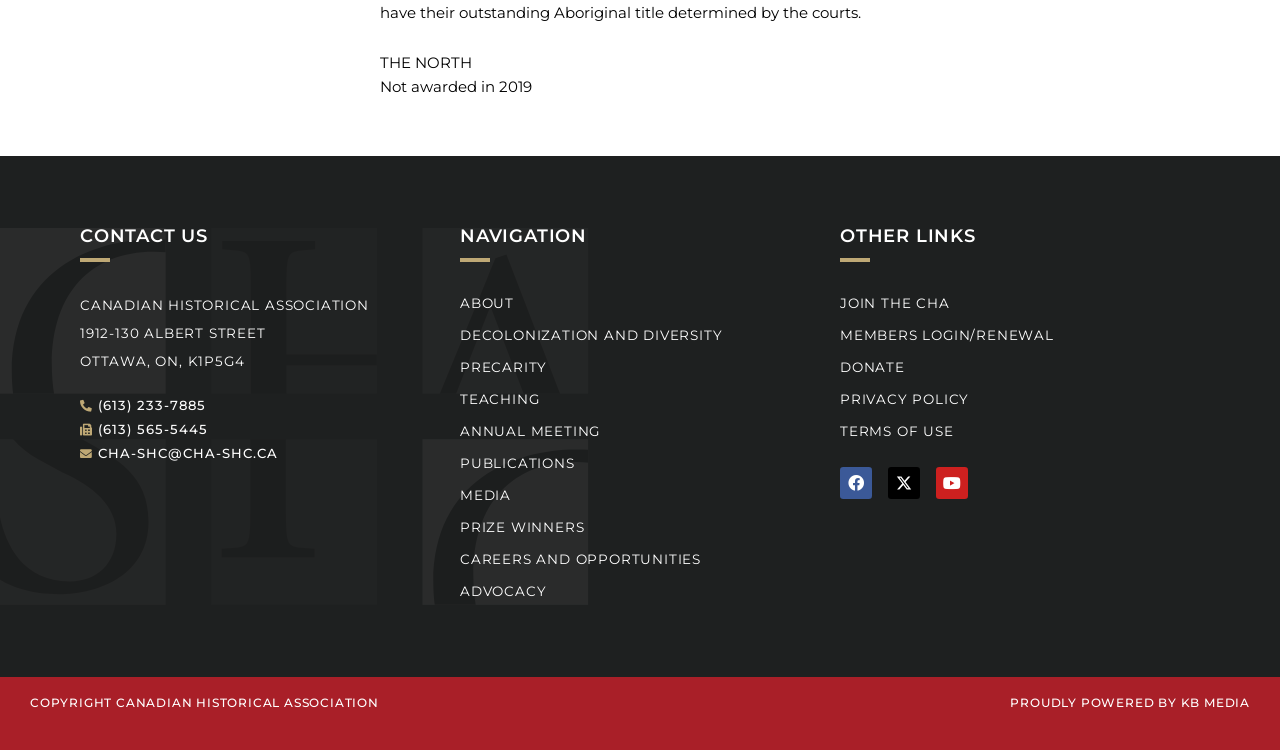Locate the bounding box coordinates for the element described below: "Facebook". The coordinates must be four float values between 0 and 1, formatted as [left, top, right, bottom].

[0.656, 0.623, 0.681, 0.666]